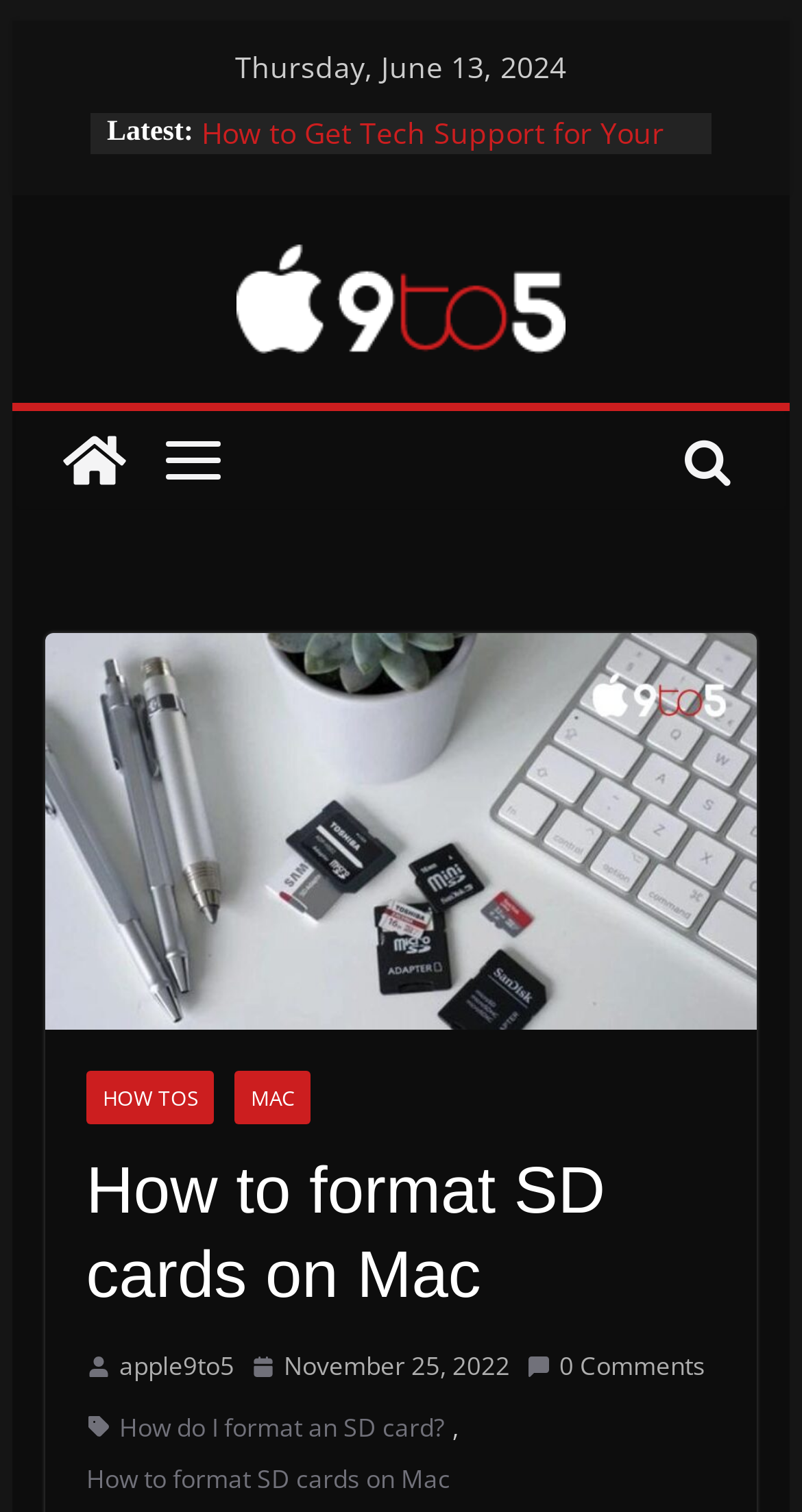Based on the element description apple9to5, identify the bounding box coordinates for the UI element. The coordinates should be in the format (top-left x, top-left y, bottom-right x, bottom-right y) and within the 0 to 1 range.

[0.148, 0.889, 0.292, 0.918]